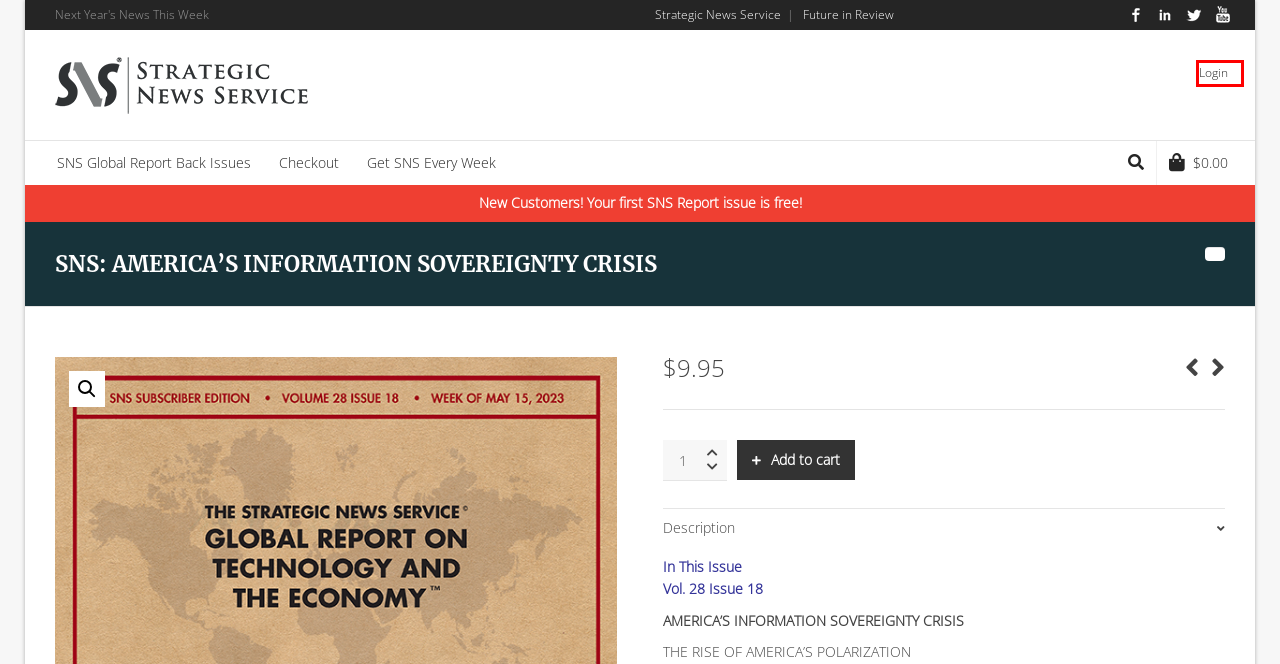Consider the screenshot of a webpage with a red bounding box and select the webpage description that best describes the new page that appears after clicking the element inside the red box. Here are the candidates:
A. My Account - Strategic News Service Store
B. Products Archive - Strategic News Service Store
C. Future in Review Tech Conference | Los Angeles | Oct 20-23, 2024
D. Subscribe - Strategic News Service
E. Strategic New Service Store - Books, eBooks, back issues and more!
F. SNS: 10 Global Tech Trends Off The Mainstream Radar - Strategic News Service Store
G. Front Page - Strategic News Service
H. Cart - Strategic News Service Store

A